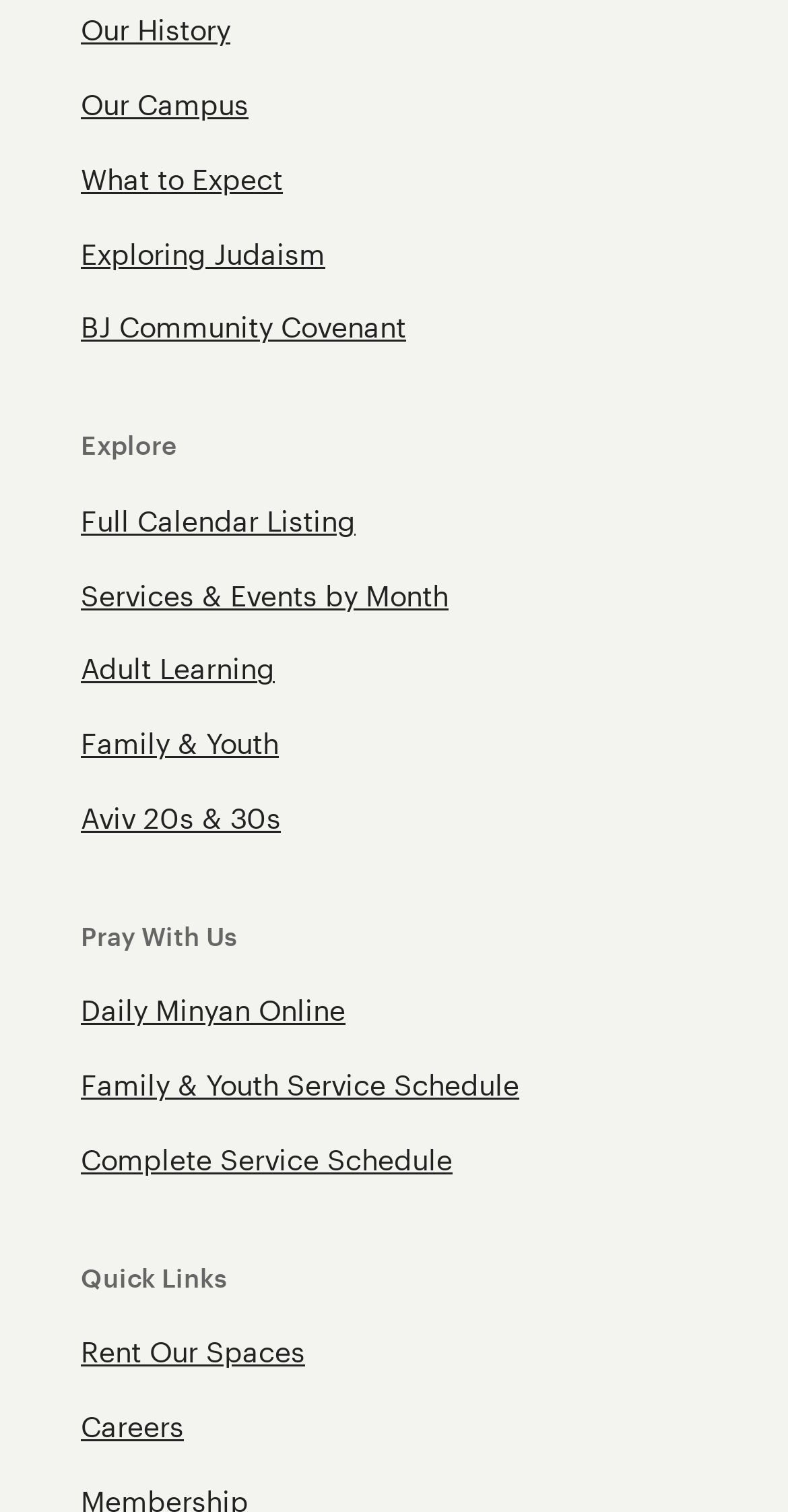How many links are there in the webpage?
Look at the image and respond with a one-word or short-phrase answer.

19